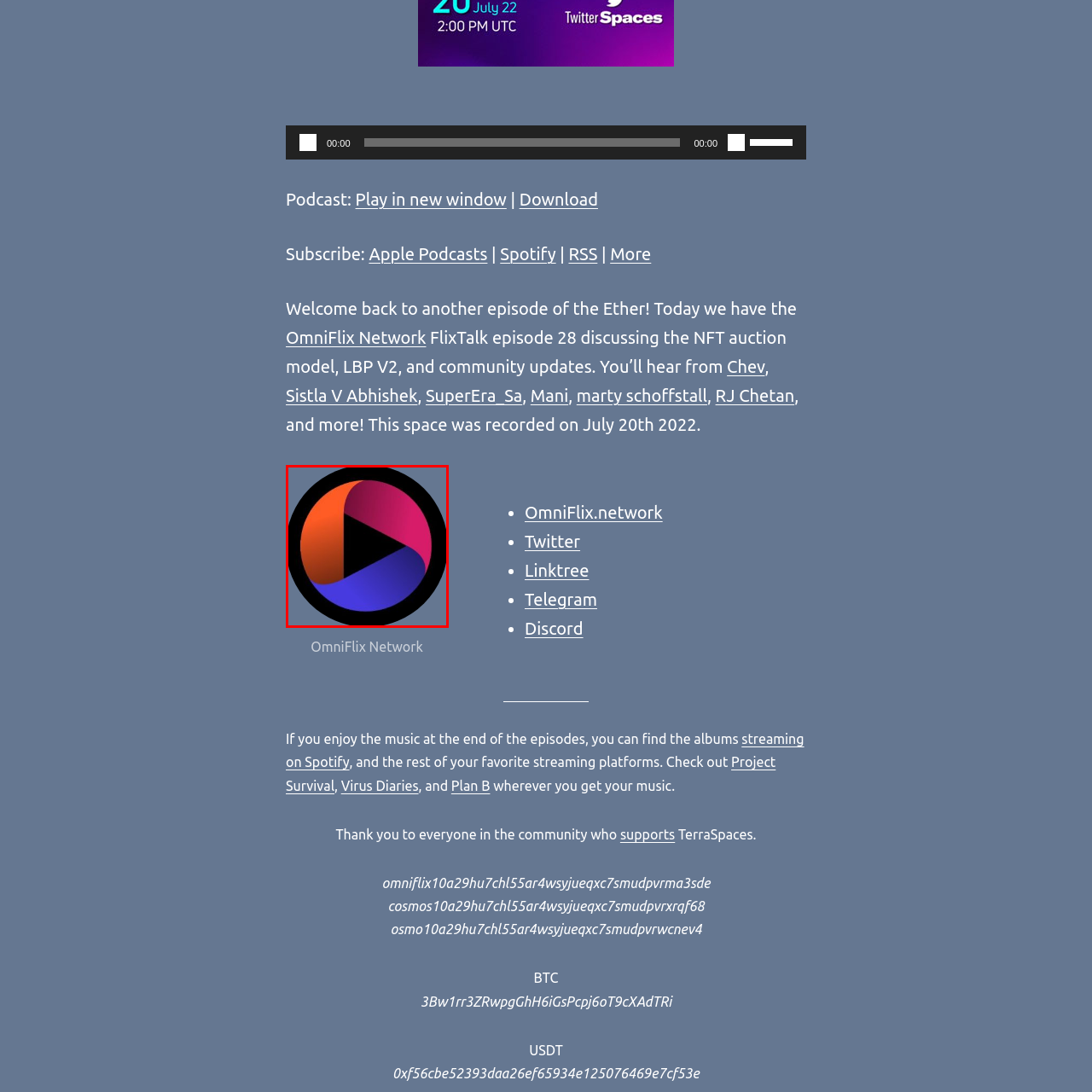Provide a thorough description of the scene depicted within the red bounding box.

The image features the logo of the OmniFlix Network, designed in a vibrant circular shape that incorporates dynamic gradients in shades of orange, pink, and blue. The logo prominently displays a play button symbol, symbolizing its connection to audio and video content, particularly in the context of podcasts and streaming media. This modern and colorful design reflects a creative digital platform, indicating engagement and accessibility in media consumption.